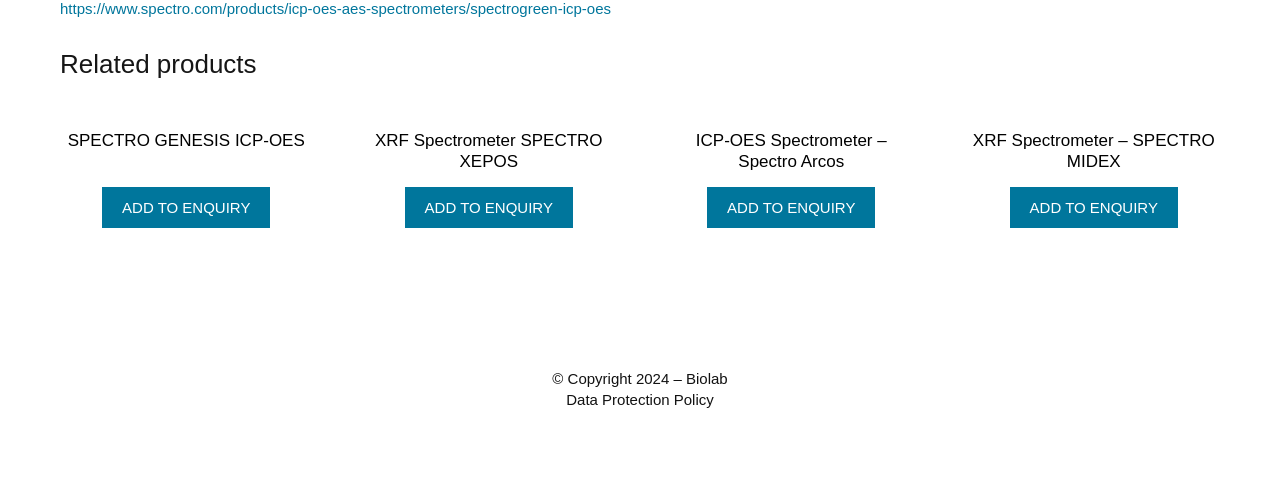Identify the bounding box coordinates of the clickable region to carry out the given instruction: "View Data Protection Policy".

[0.442, 0.813, 0.558, 0.848]